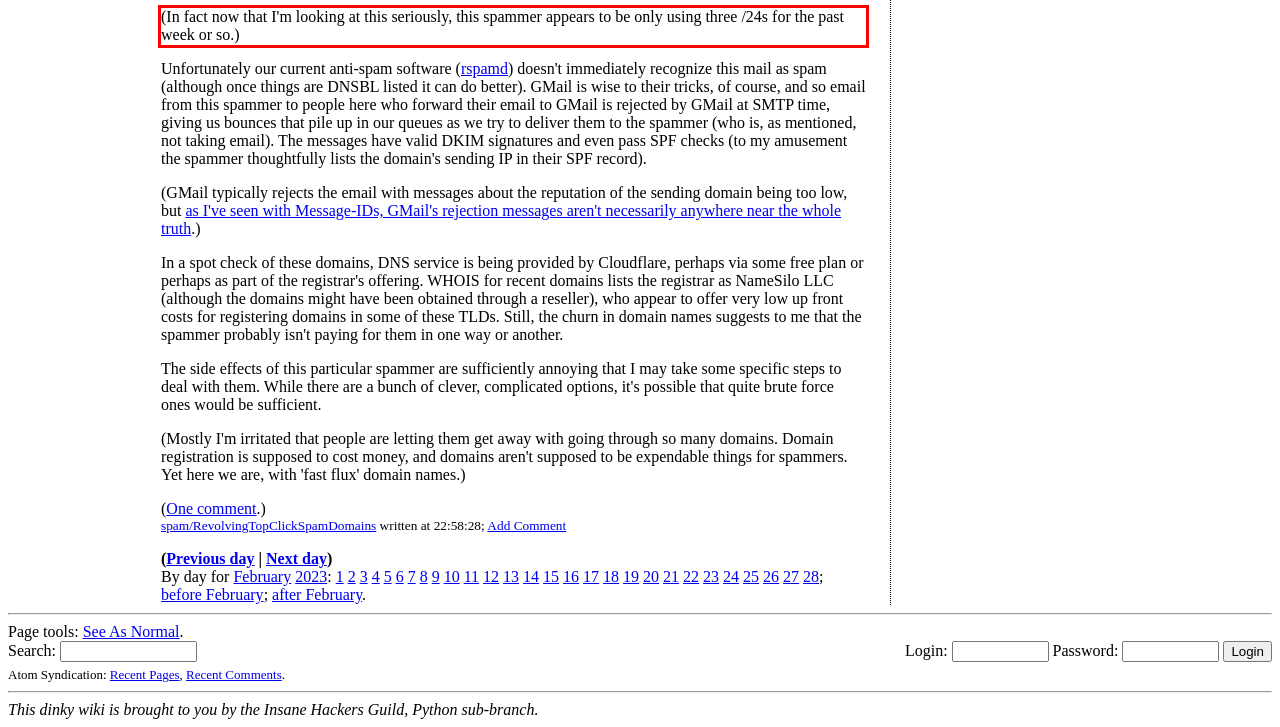Given a screenshot of a webpage, identify the red bounding box and perform OCR to recognize the text within that box.

(In fact now that I'm looking at this seriously, this spammer appears to be only using three /24s for the past week or so.)